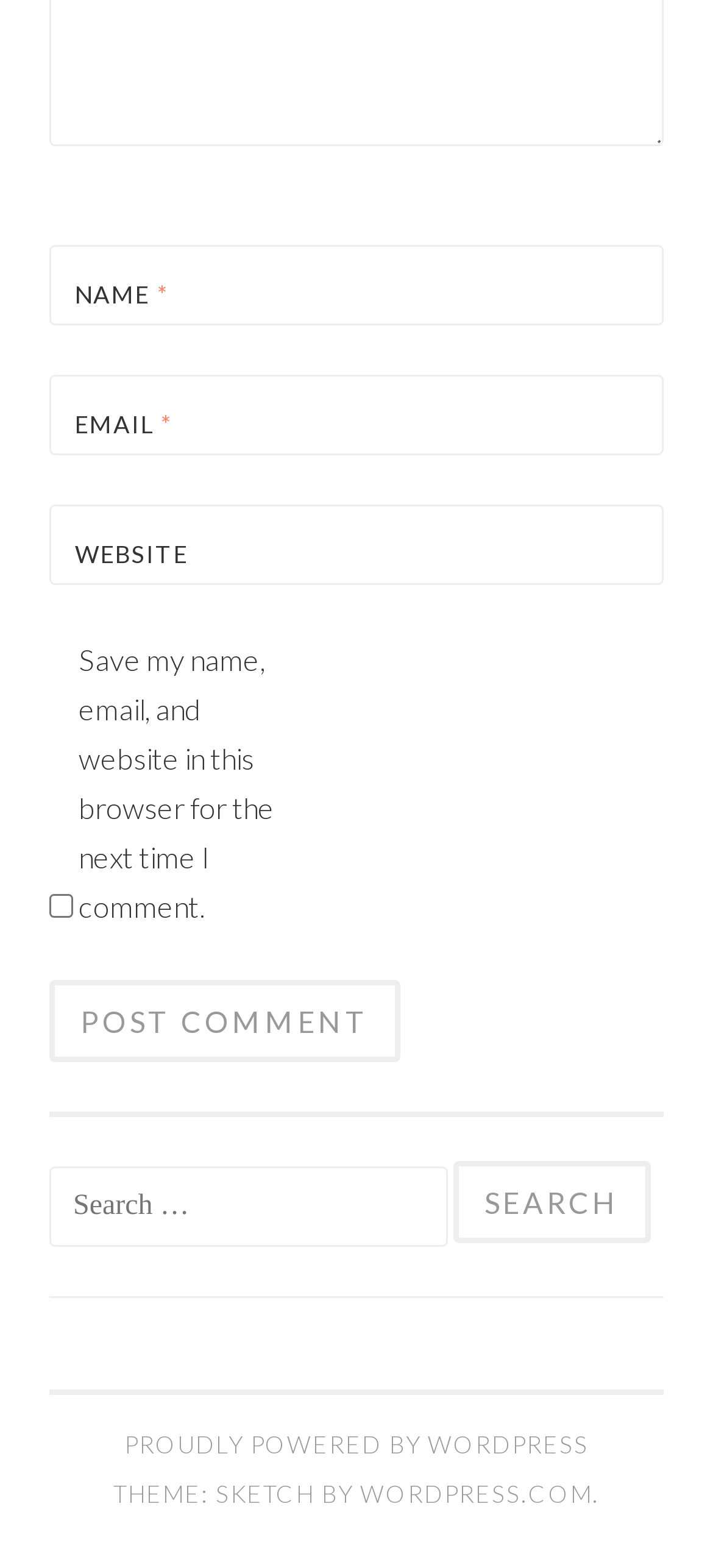Bounding box coordinates are specified in the format (top-left x, top-left y, bottom-right x, bottom-right y). All values are floating point numbers bounded between 0 and 1. Please provide the bounding box coordinate of the region this sentence describes: parent_node: EMAIL * aria-describedby="email-notes" name="email"

[0.069, 0.239, 0.931, 0.29]